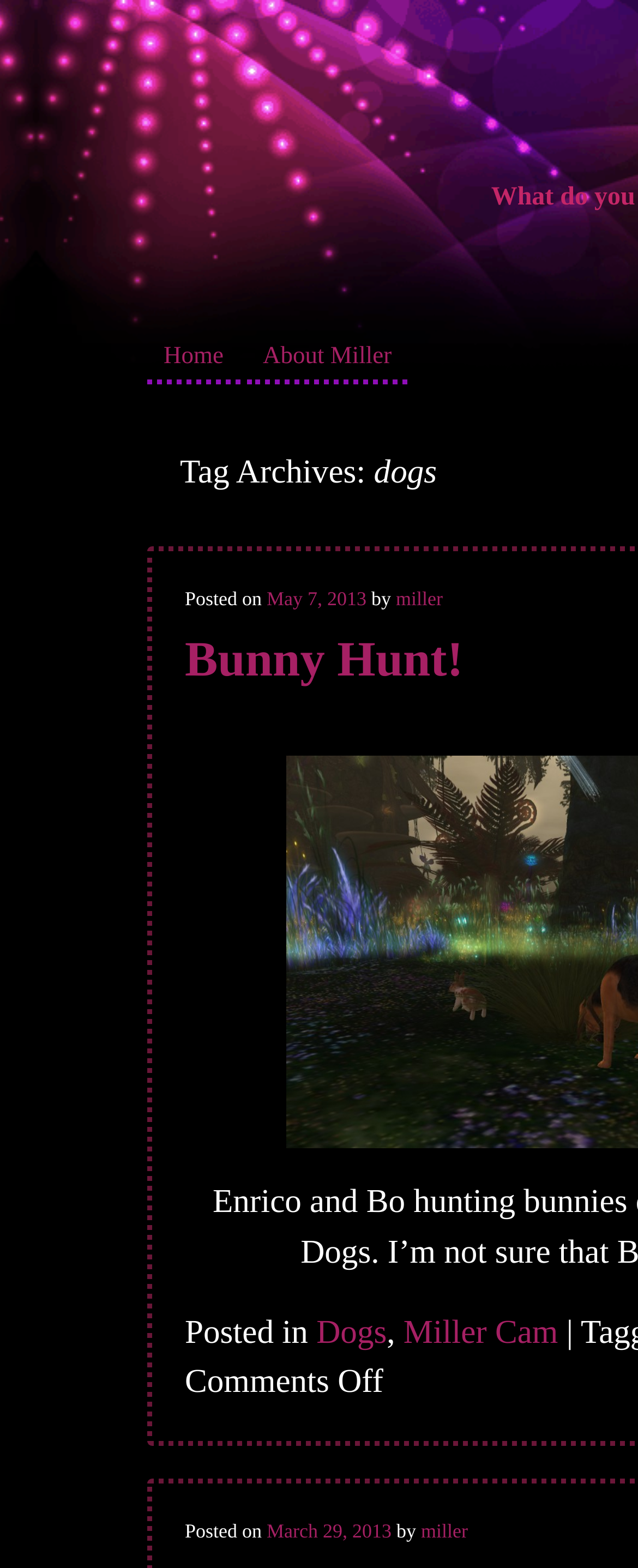What is the date of the latest post?
Based on the screenshot, respond with a single word or phrase.

May 7, 2013